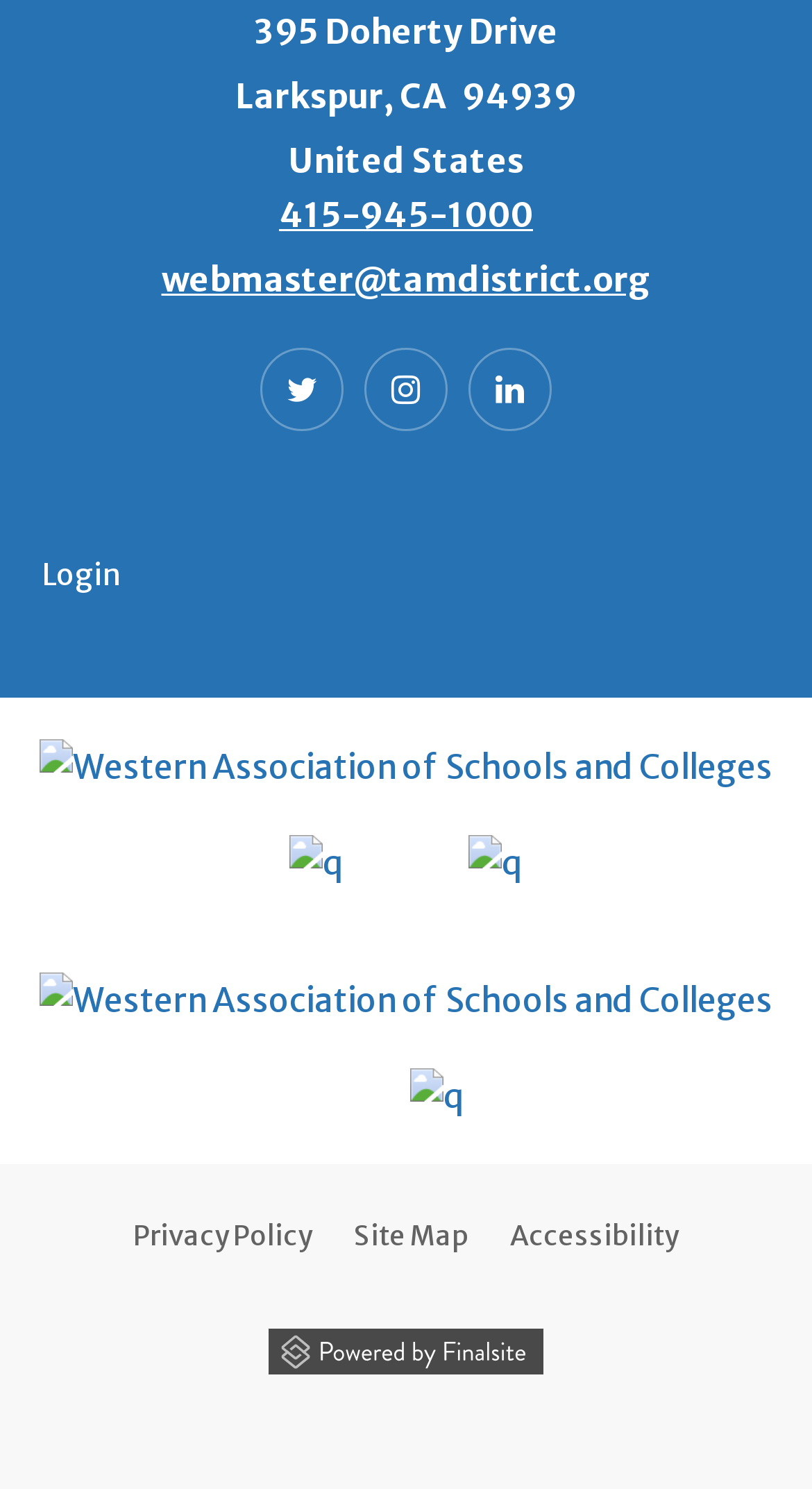Determine the bounding box coordinates of the section I need to click to execute the following instruction: "Click the Twitter link". Provide the coordinates as four float numbers between 0 and 1, i.e., [left, top, right, bottom].

[0.321, 0.234, 0.423, 0.29]